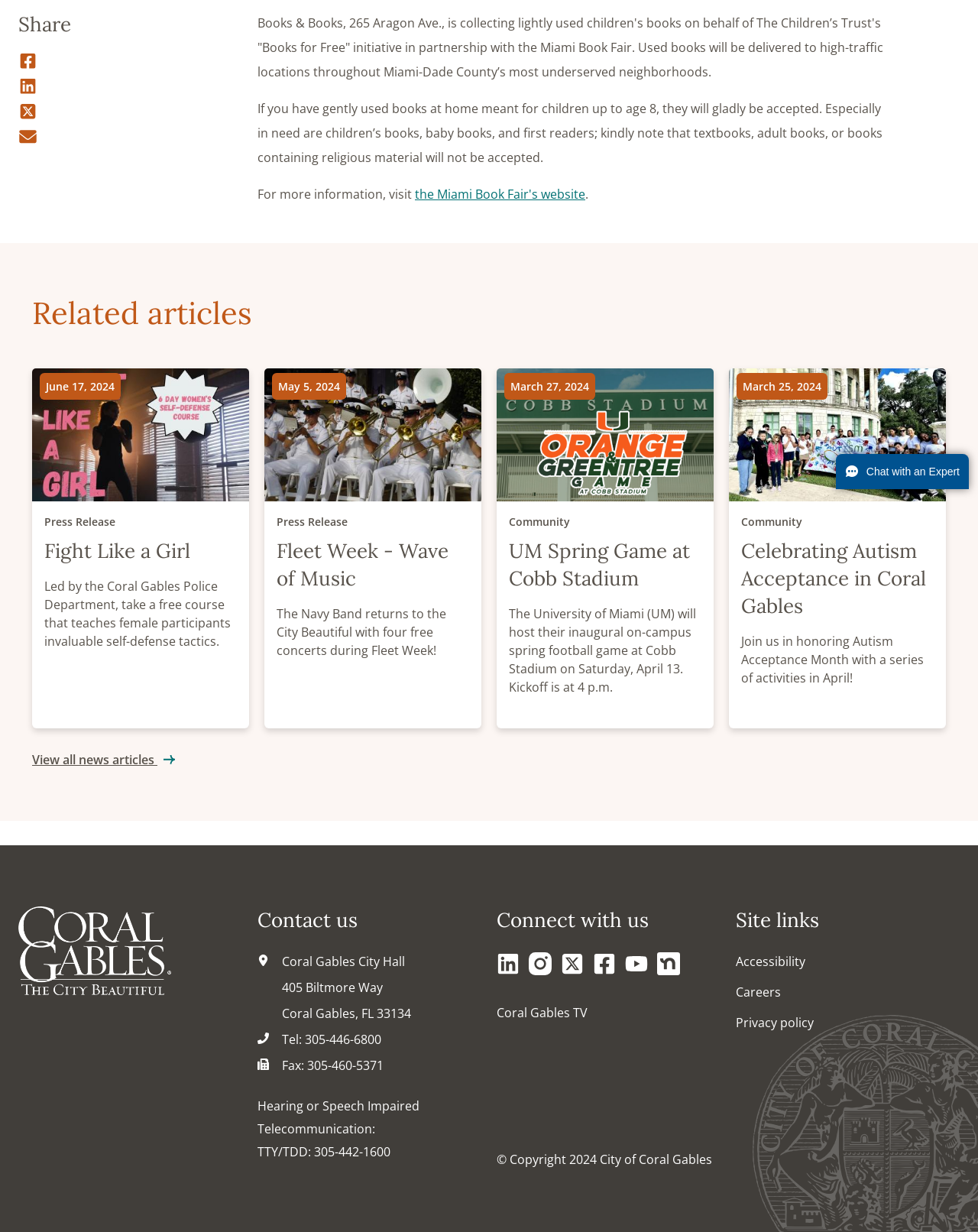Provide the bounding box coordinates, formatted as (top-left x, top-left y, bottom-right x, bottom-right y), with all values being floating point numbers between 0 and 1. Identify the bounding box of the UI element that matches the description: Careers

[0.752, 0.798, 0.798, 0.812]